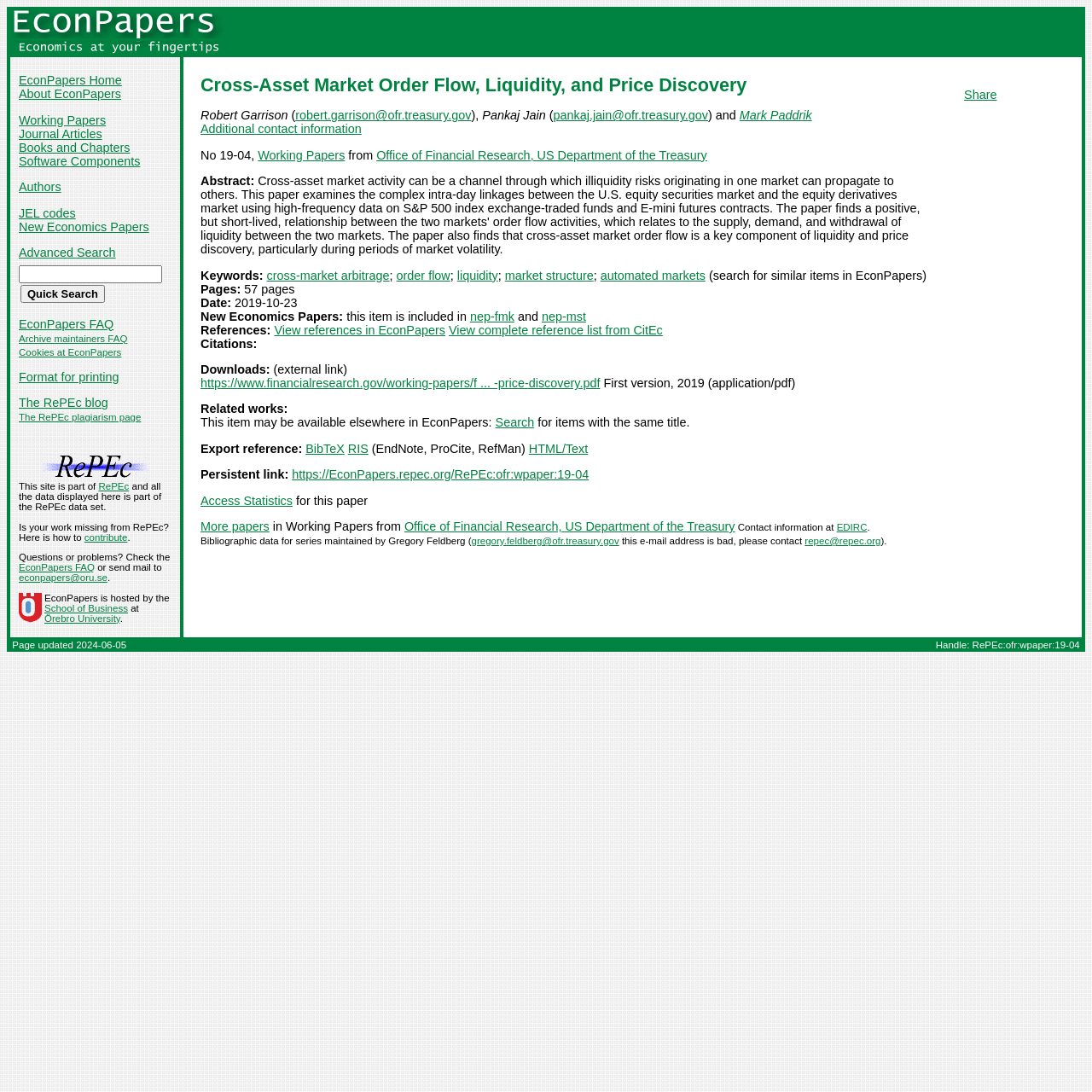Use a single word or phrase to answer the question: Who are the authors of the paper?

Robert Garrison, Pankaj Jain, and Mark Paddrik